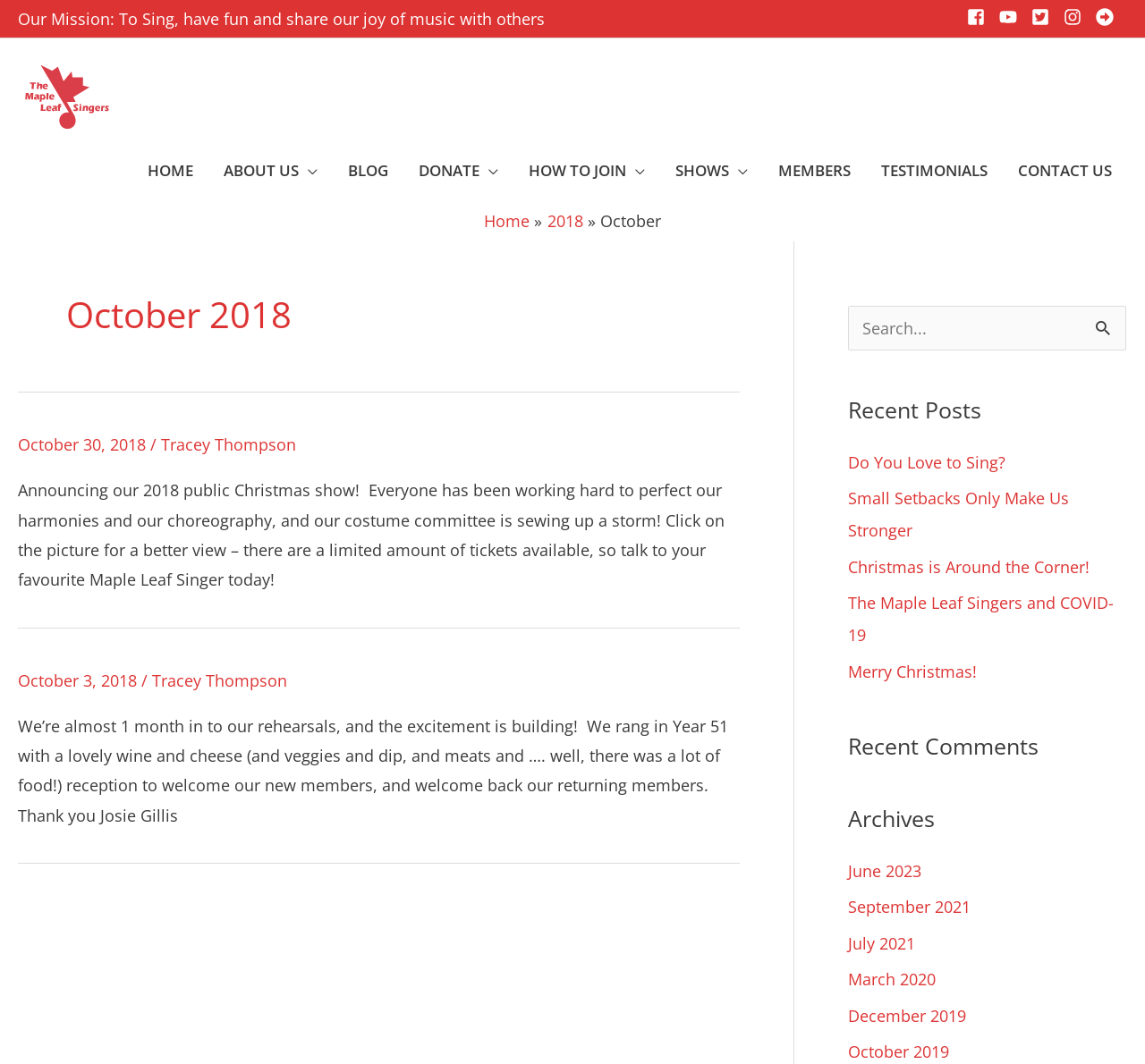Identify the bounding box coordinates of the region that should be clicked to execute the following instruction: "Read the article about the sounds of parrots".

None